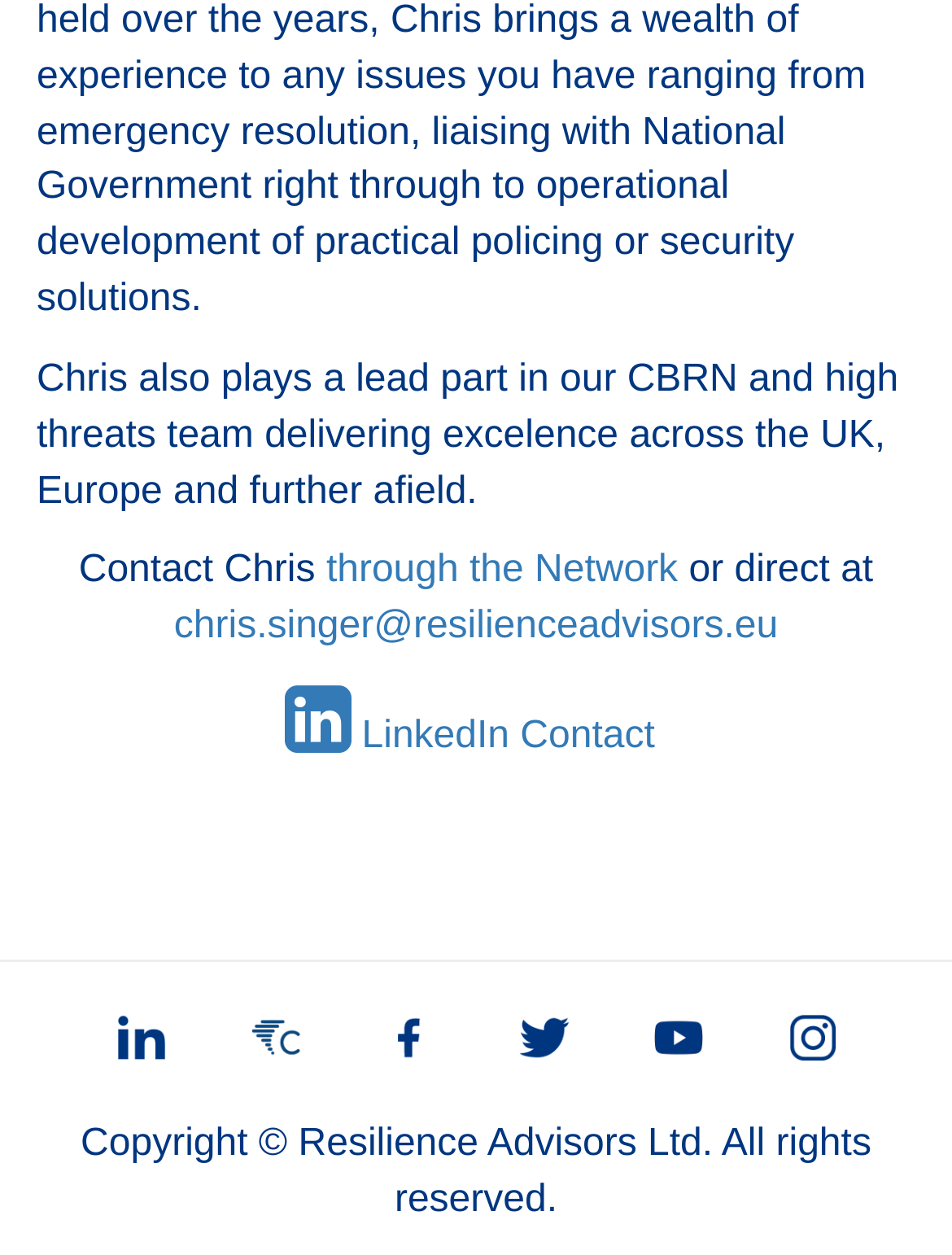Using the given element description, provide the bounding box coordinates (top-left x, top-left y, bottom-right x, bottom-right y) for the corresponding UI element in the screenshot: chris.singer@resilienceadvisors.eu

[0.183, 0.483, 0.817, 0.516]